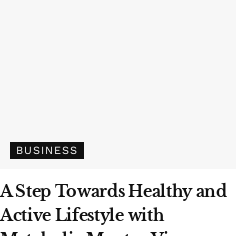What is the expertise of Vince Pitstick?
Please provide a single word or phrase based on the screenshot.

Metabolic health